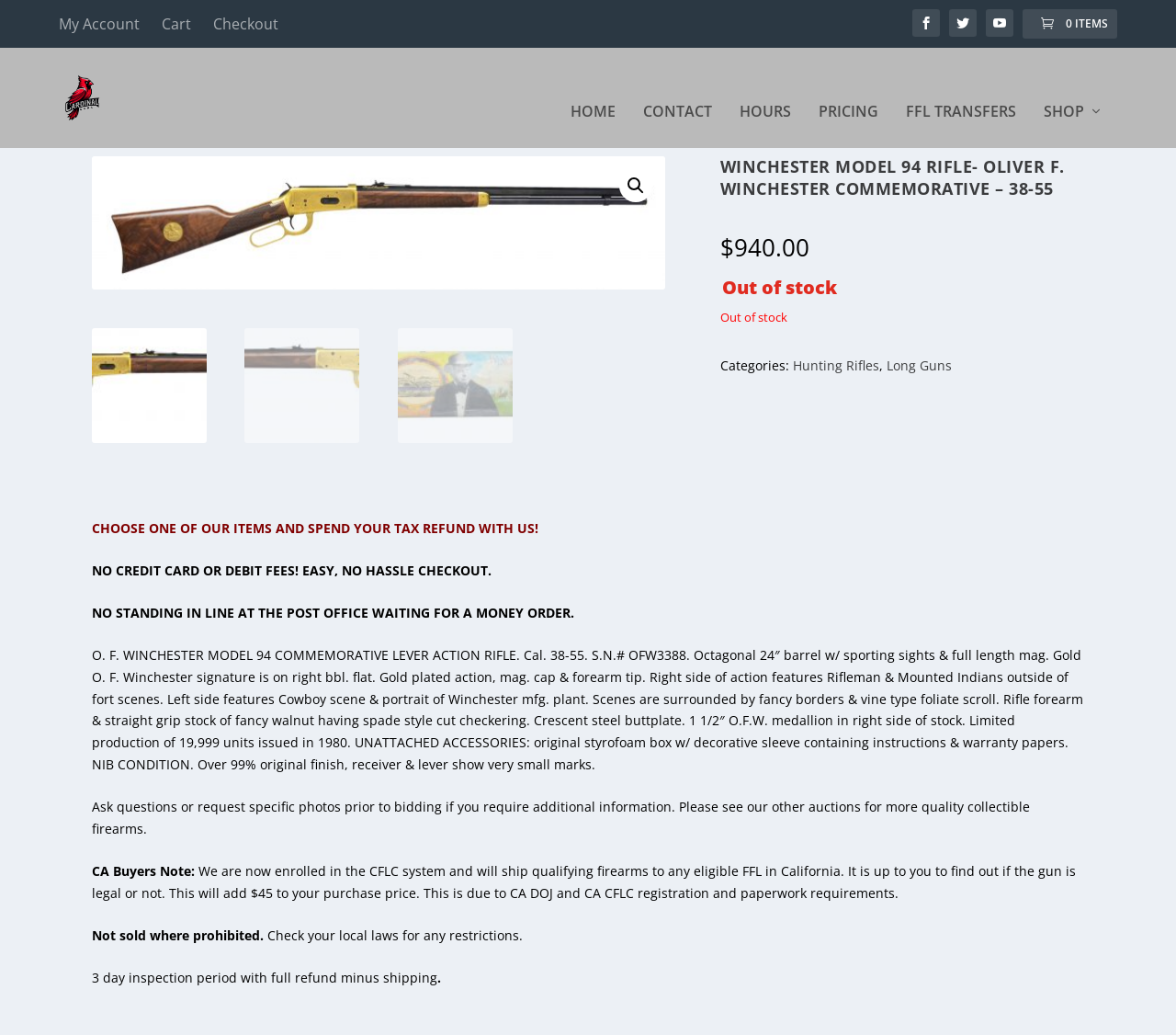Provide the bounding box coordinates of the UI element this sentence describes: "0 Items".

[0.87, 0.009, 0.95, 0.037]